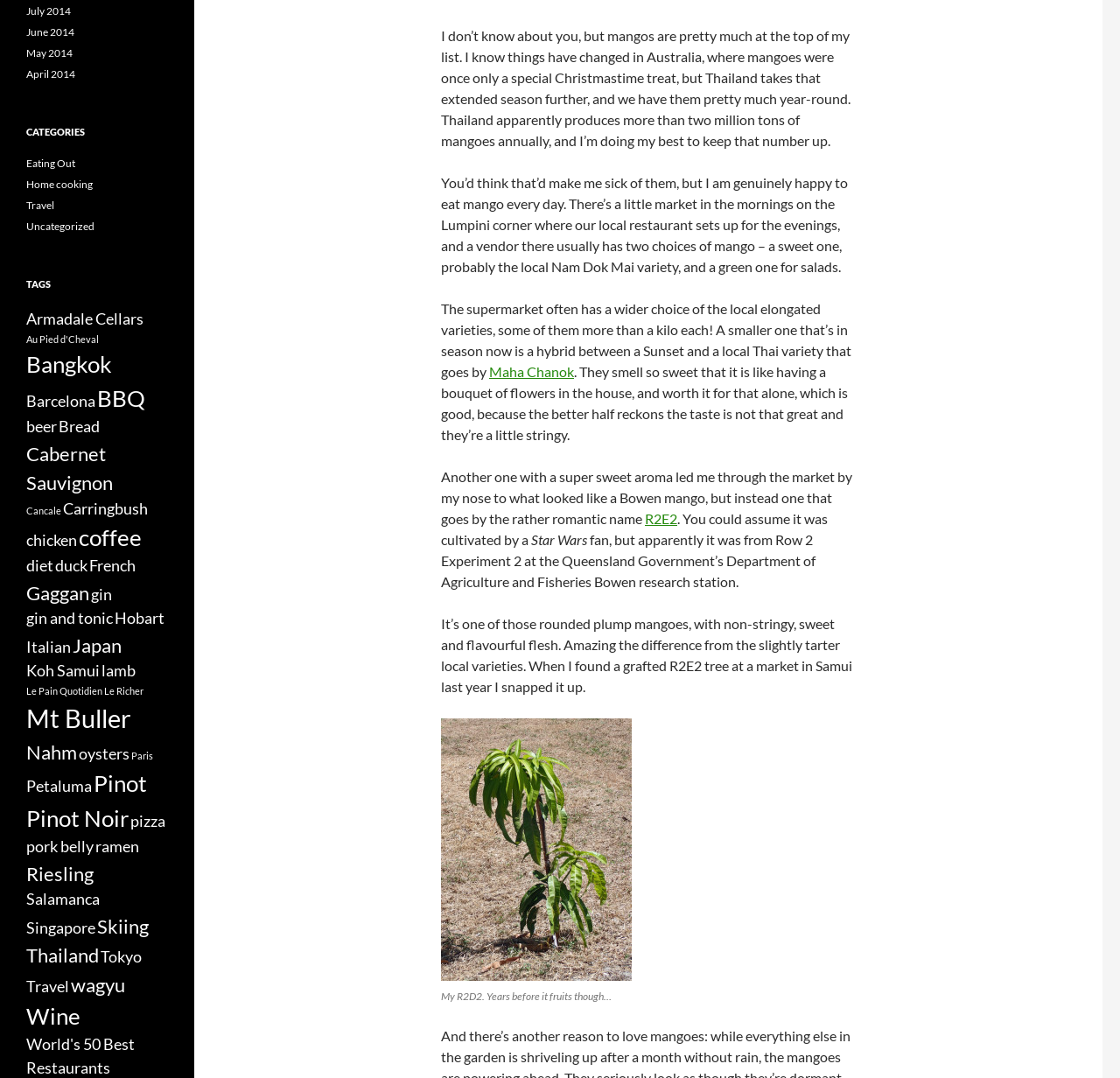Please identify the bounding box coordinates of the element I should click to complete this instruction: 'Click the link to view posts from May 2014'. The coordinates should be given as four float numbers between 0 and 1, like this: [left, top, right, bottom].

[0.023, 0.043, 0.065, 0.055]